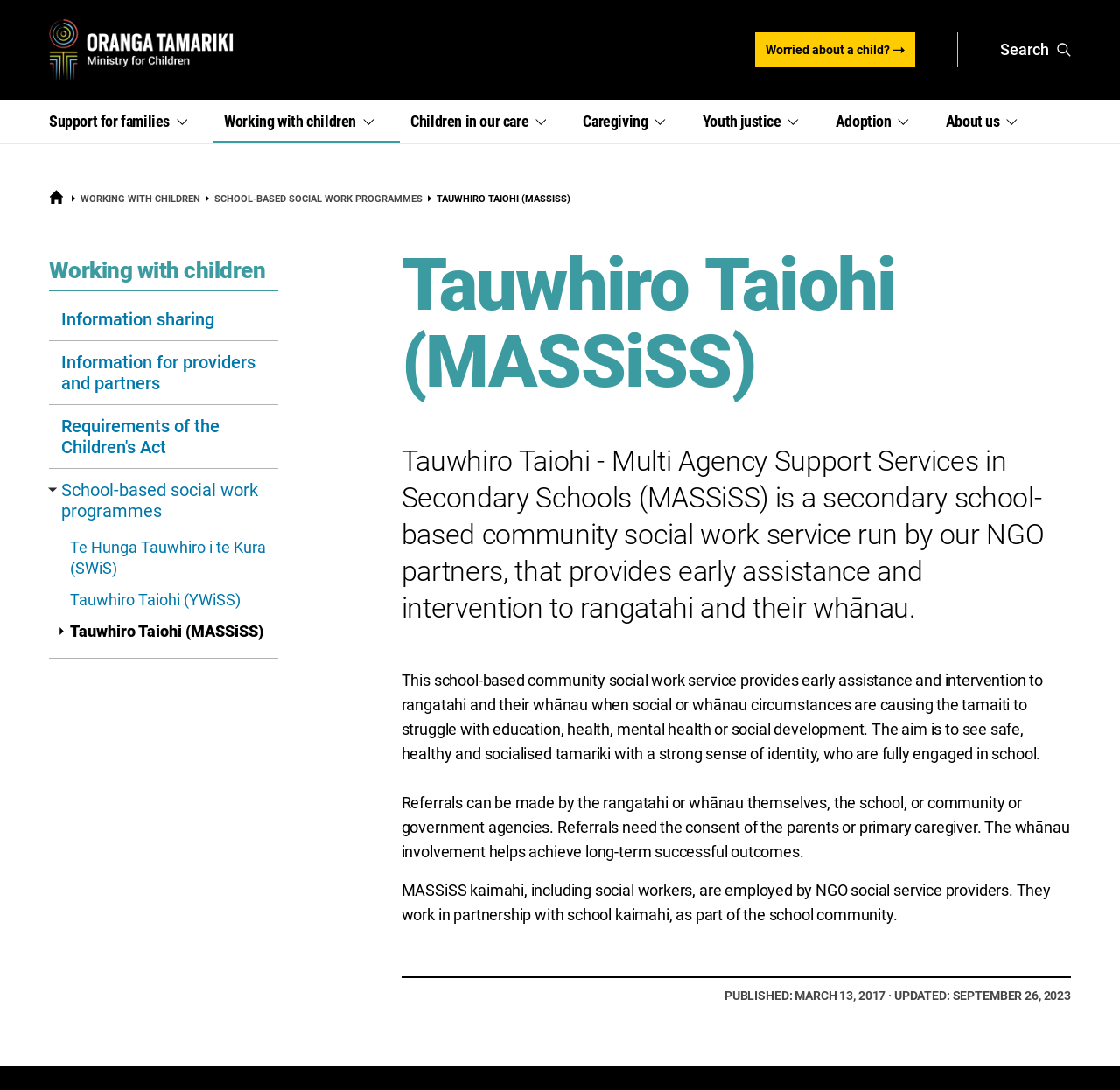Using the description "Information sharing", predict the bounding box of the relevant HTML element.

[0.044, 0.274, 0.248, 0.312]